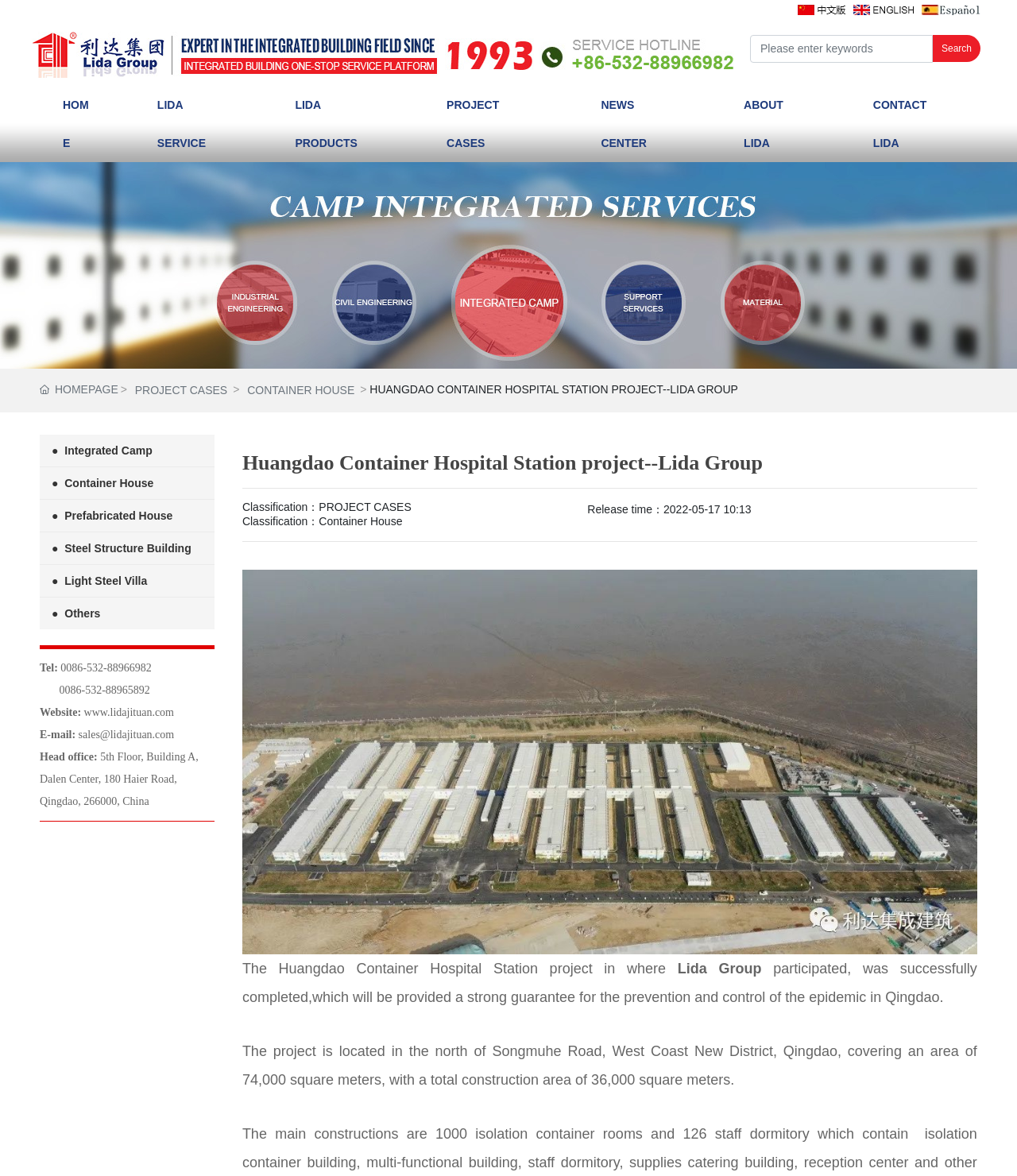Locate the bounding box coordinates of the element you need to click to accomplish the task described by this instruction: "Search for keywords".

[0.738, 0.029, 0.917, 0.053]